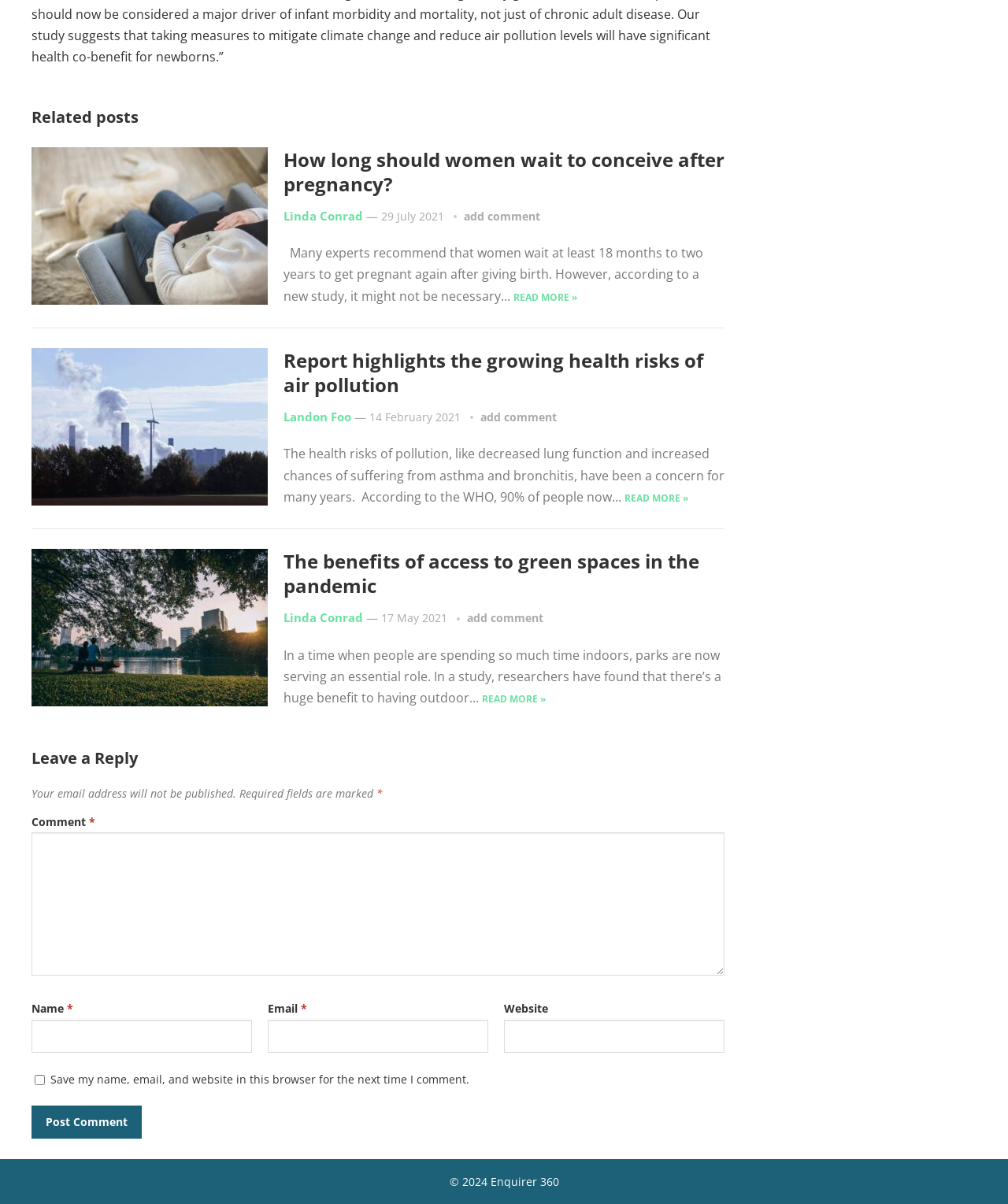Pinpoint the bounding box coordinates of the element you need to click to execute the following instruction: "Click on 'Post Comment'". The bounding box should be represented by four float numbers between 0 and 1, in the format [left, top, right, bottom].

[0.031, 0.918, 0.141, 0.946]